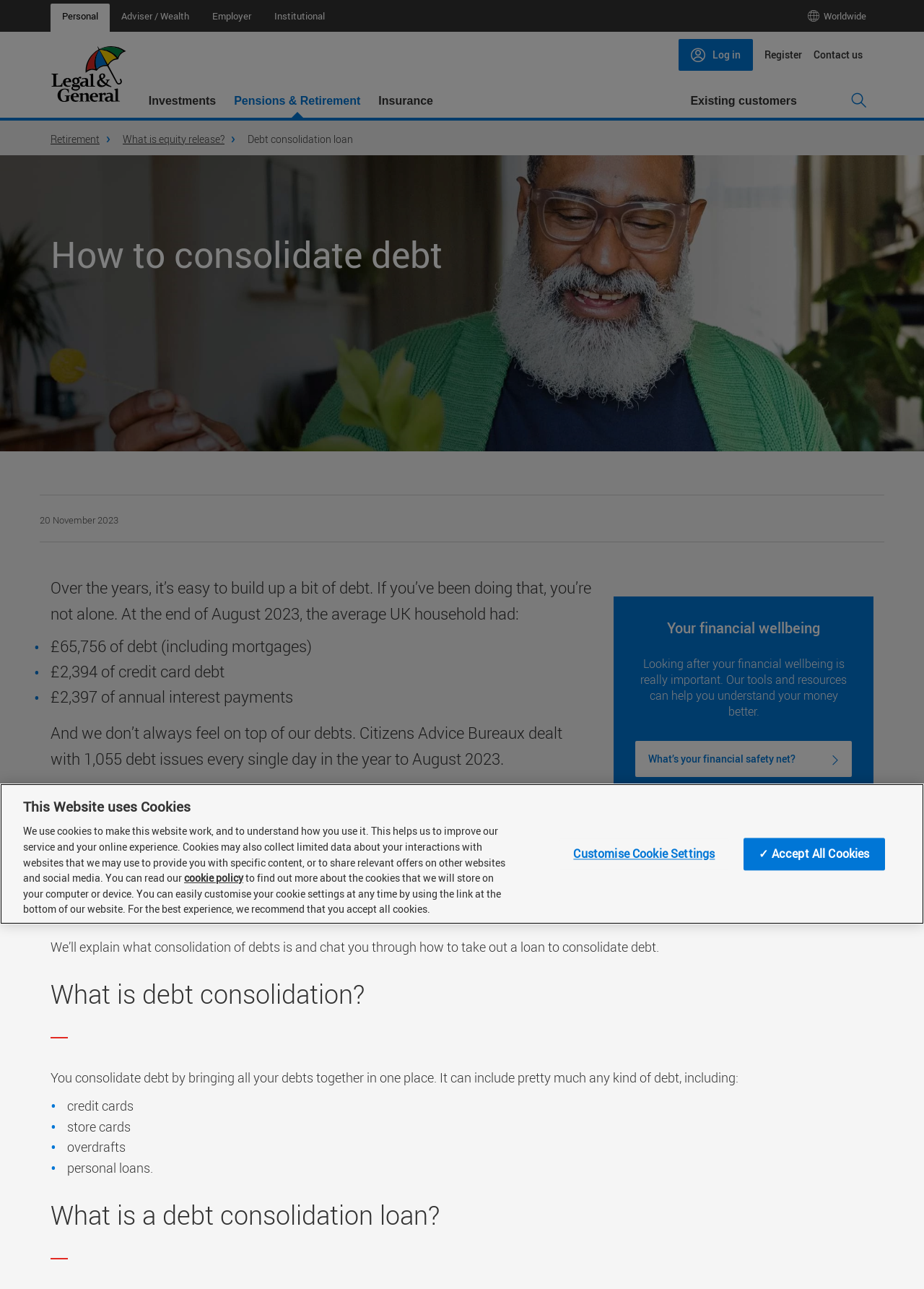Please identify the bounding box coordinates of the clickable element to fulfill the following instruction: "Click the 'e-zine sign-up' link". The coordinates should be four float numbers between 0 and 1, i.e., [left, top, right, bottom].

None